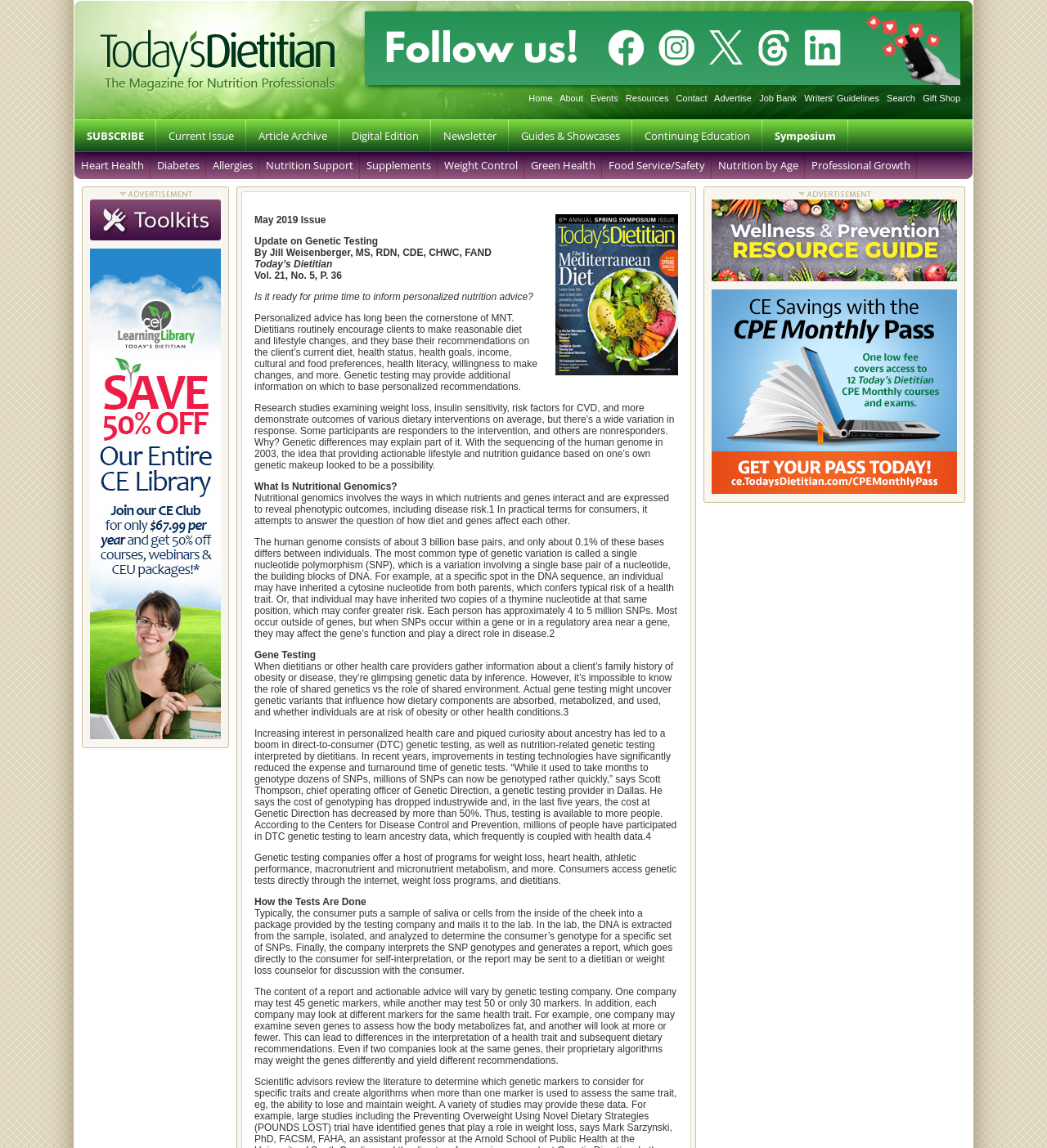What is the method of collecting DNA samples for genetic testing?
Look at the image and provide a detailed response to the question.

According to the article, the consumer typically puts a sample of saliva or cells from the inside of the cheek into a package provided by the testing company and mails it to the lab, where the DNA is extracted and analyzed.